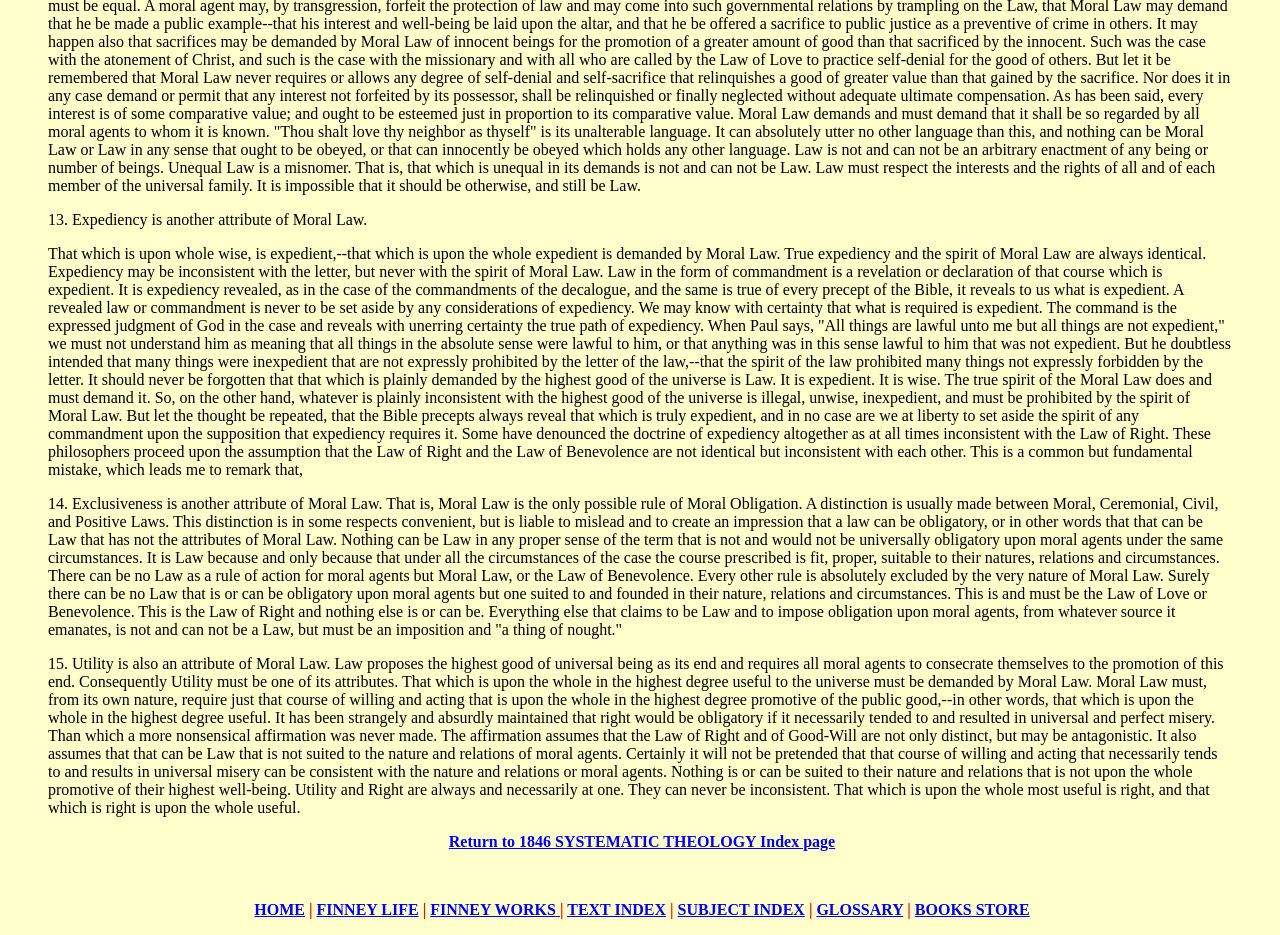Pinpoint the bounding box coordinates of the clickable element to carry out the following instruction: "go to 6.2.1 Quality Objectives."

None